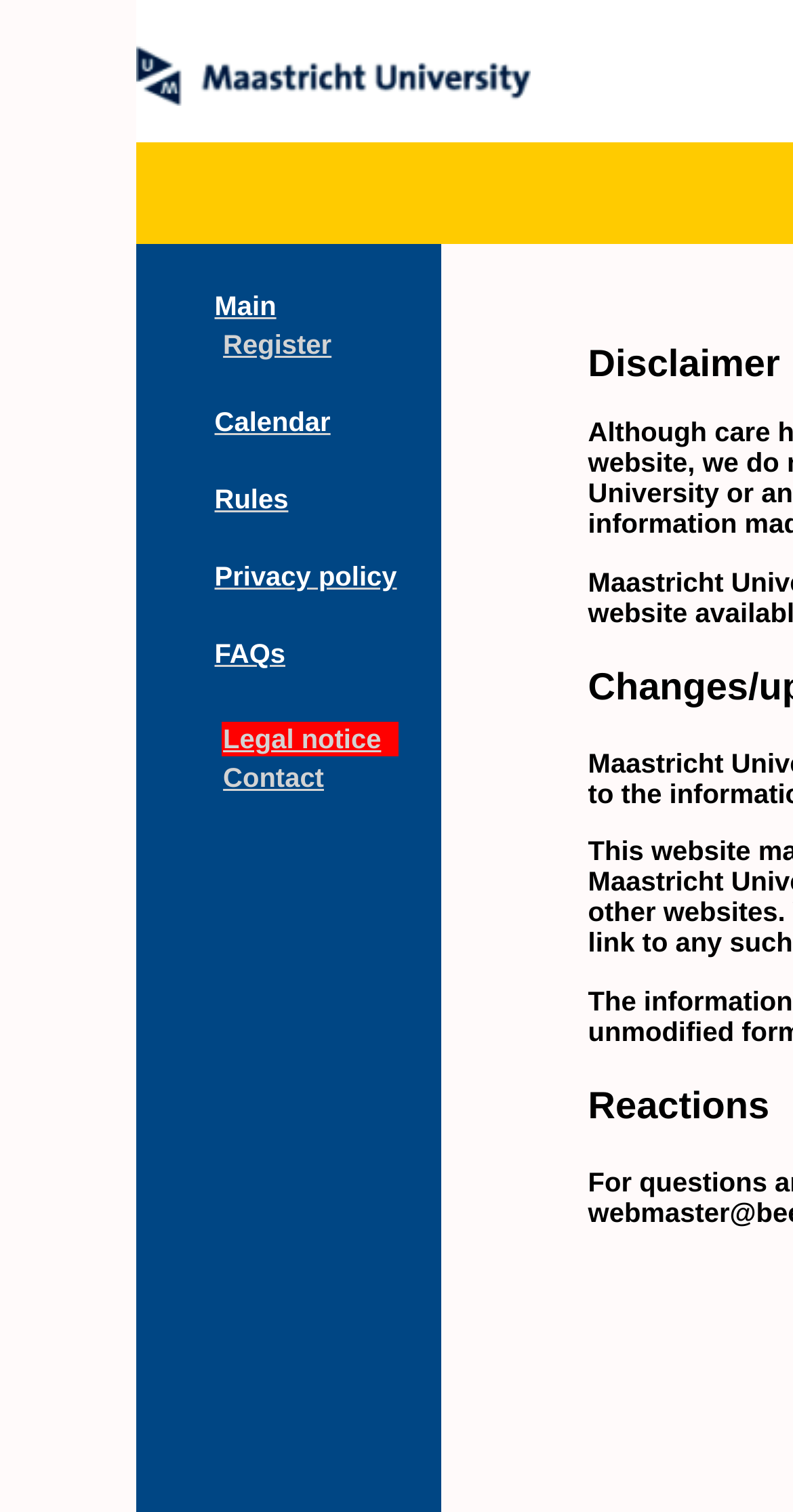Locate the bounding box coordinates of the clickable area to execute the instruction: "Register now". Provide the coordinates as four float numbers between 0 and 1, represented as [left, top, right, bottom].

[0.281, 0.218, 0.418, 0.238]